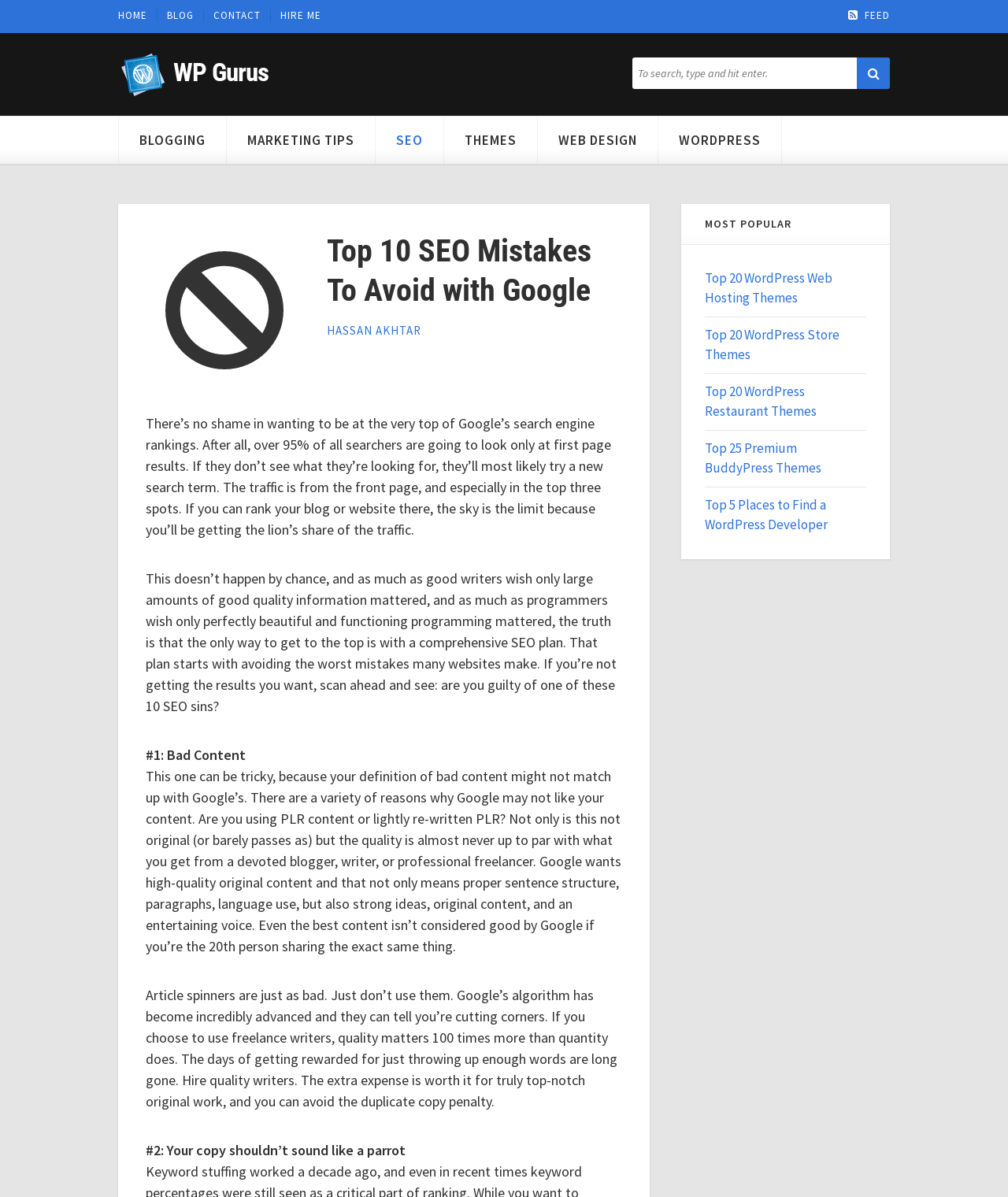Identify the text that serves as the heading for the webpage and generate it.

Top 10 SEO Mistakes To Avoid with Google